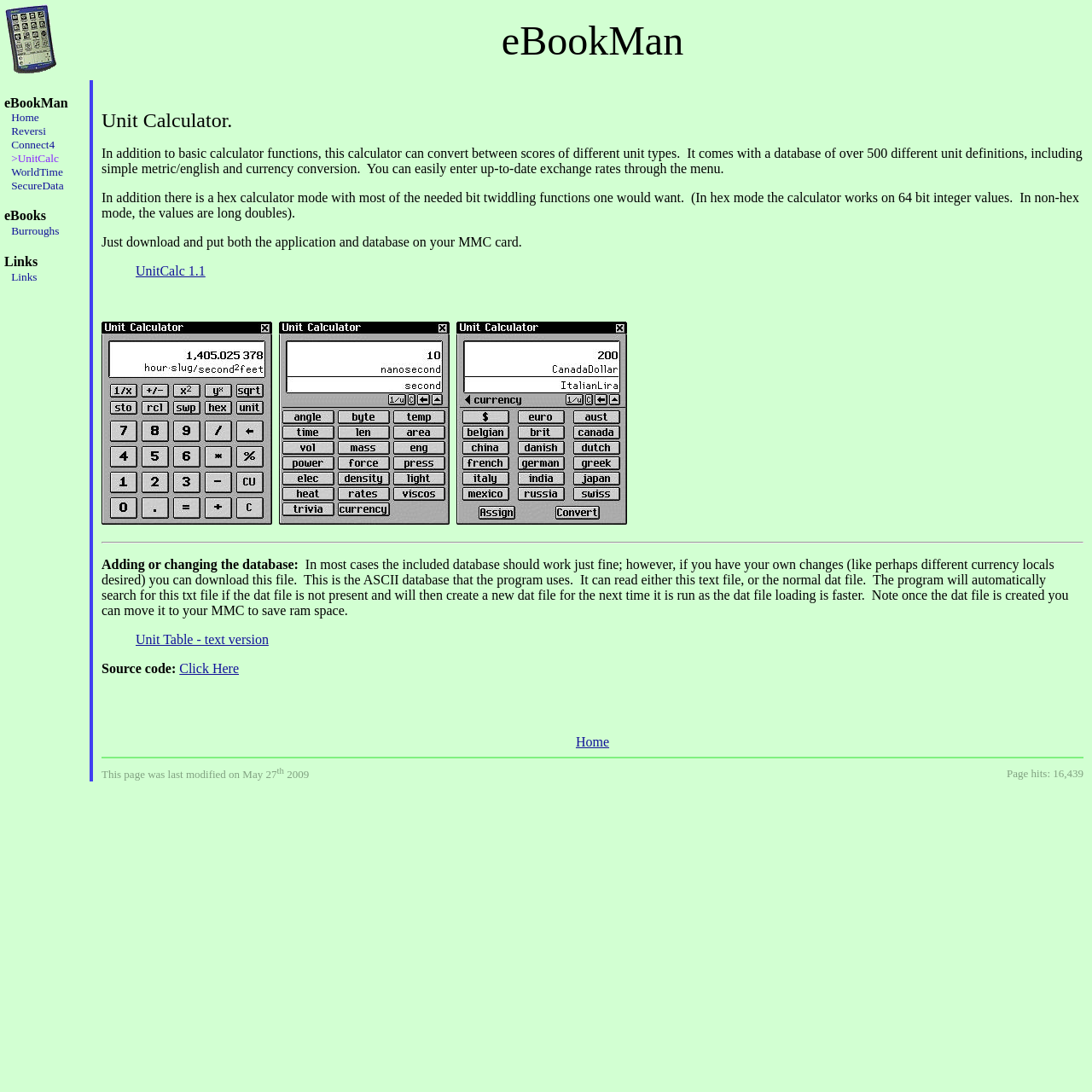Indicate the bounding box coordinates of the element that must be clicked to execute the instruction: "Visit UnitCalc page". The coordinates should be given as four float numbers between 0 and 1, i.e., [left, top, right, bottom].

[0.01, 0.139, 0.054, 0.151]